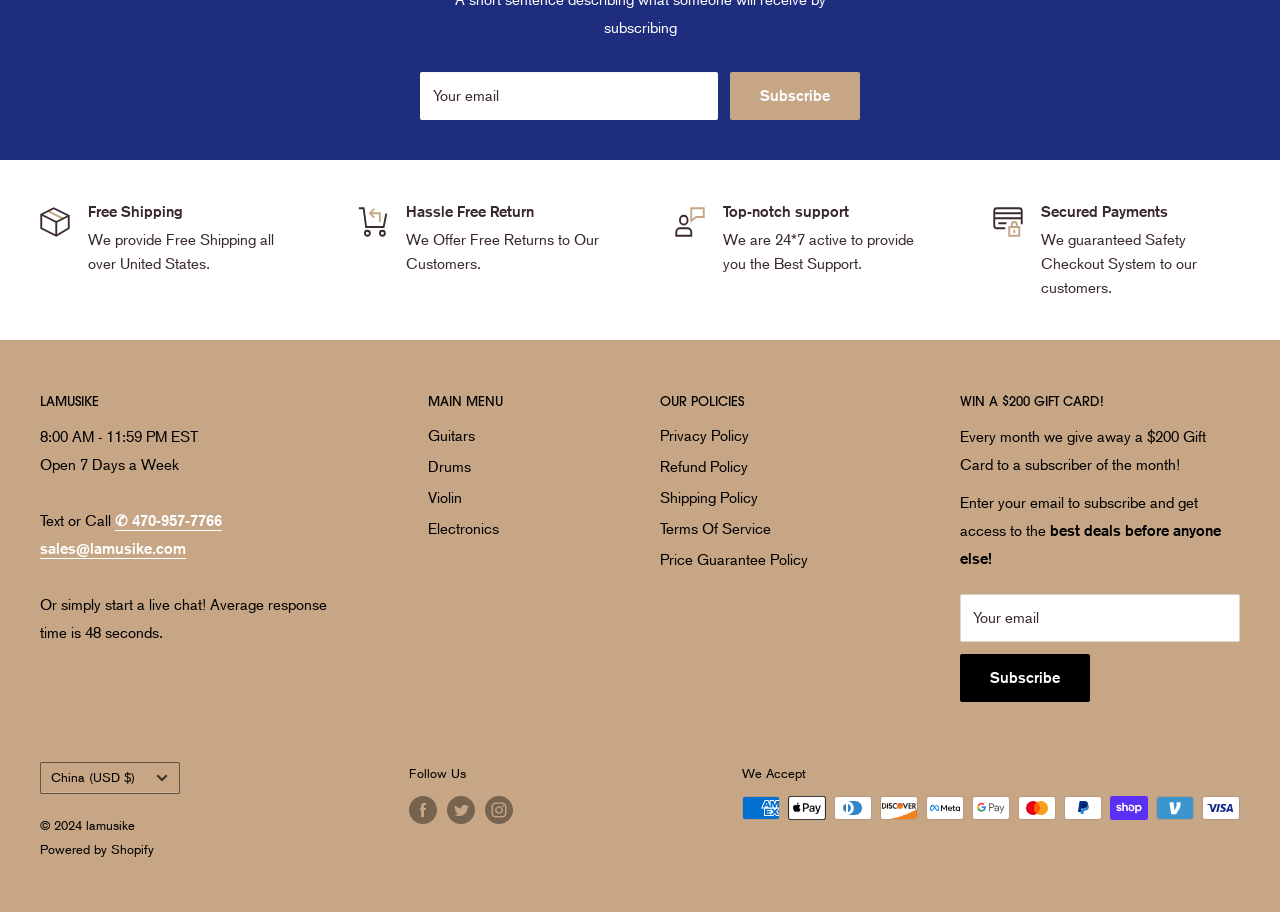Please reply with a single word or brief phrase to the question: 
What is the company's customer support like?

24/7 support